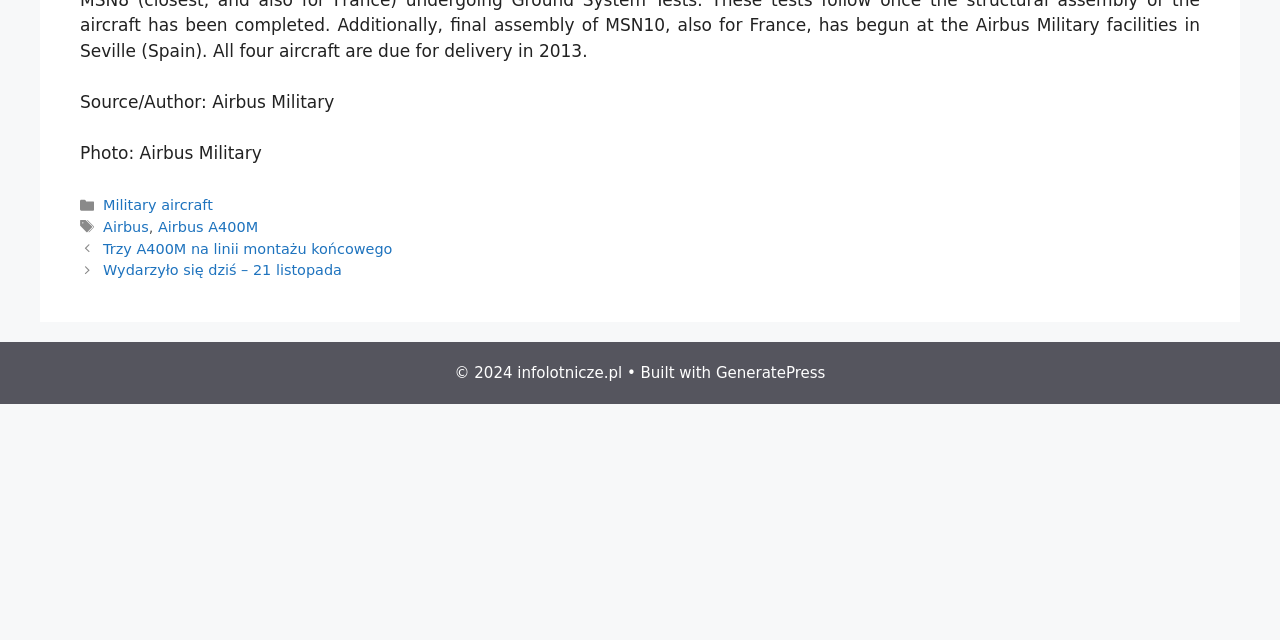Can you find the bounding box coordinates for the UI element given this description: "Make Money"? Provide the coordinates as four float numbers between 0 and 1: [left, top, right, bottom].

None